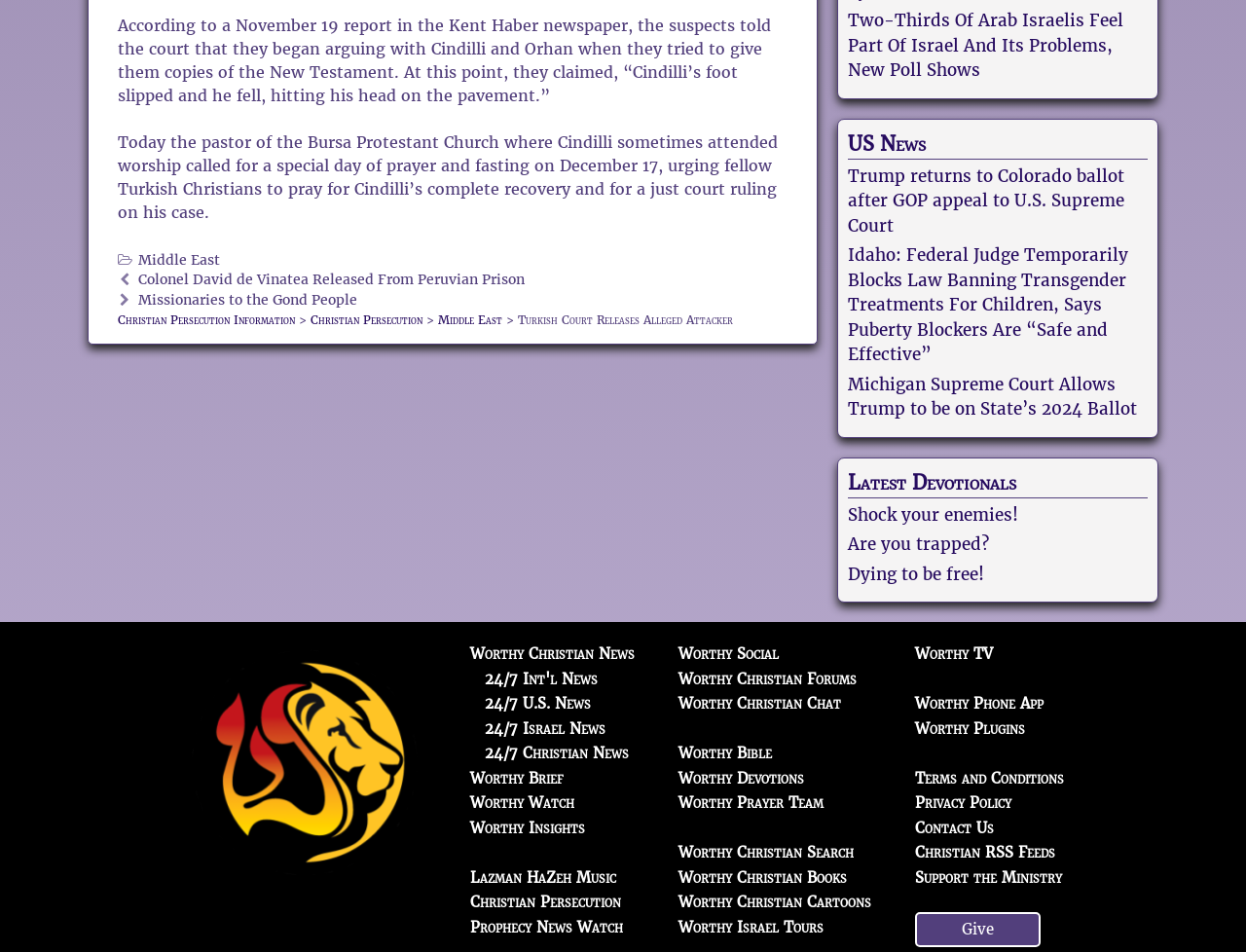What type of content is available in the 'Latest Devotionals' section?
Use the screenshot to answer the question with a single word or phrase.

Devotionals